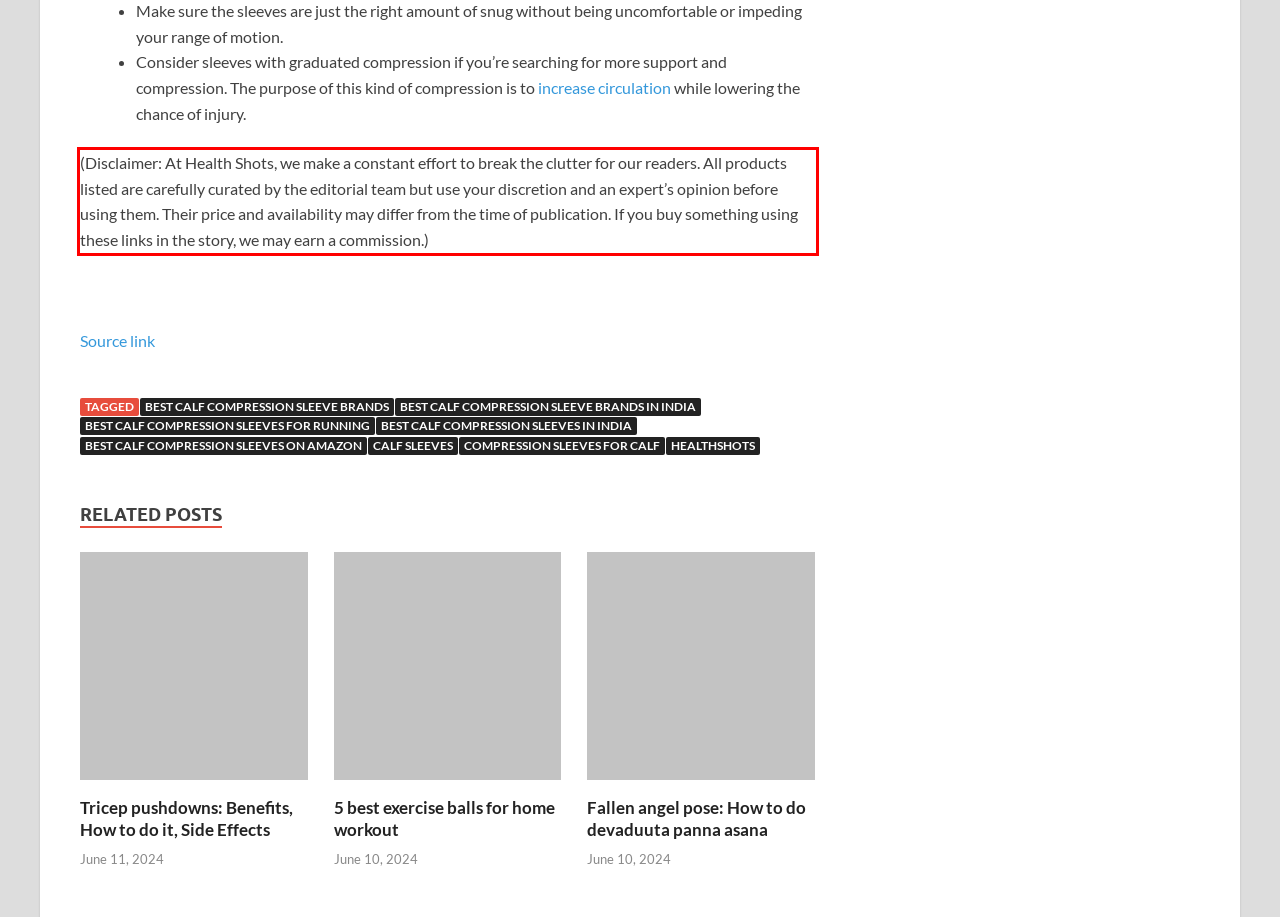Please examine the webpage screenshot containing a red bounding box and use OCR to recognize and output the text inside the red bounding box.

(Disclaimer: At Health Shots, we make a constant effort to break the clutter for our readers. All products listed are carefully curated by the editorial team but use your discretion and an expert’s opinion before using them. Their price and availability may differ from the time of publication. If you buy something using these links in the story, we may earn a commission.)